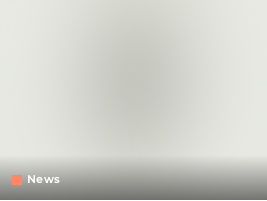Create an extensive caption that includes all significant details of the image.

This image features a prominent "News" label positioned at the bottom left corner, presented in a modern and minimalistic design. The background is soft and muted, enhancing the visibility of the text. The label serves as an indication of the news category, suggesting that the surrounding content may include updates, articles, or posts related to current events. This aesthetic approach not only conveys information clearly but also contributes to an engaging user experience on the webpage.